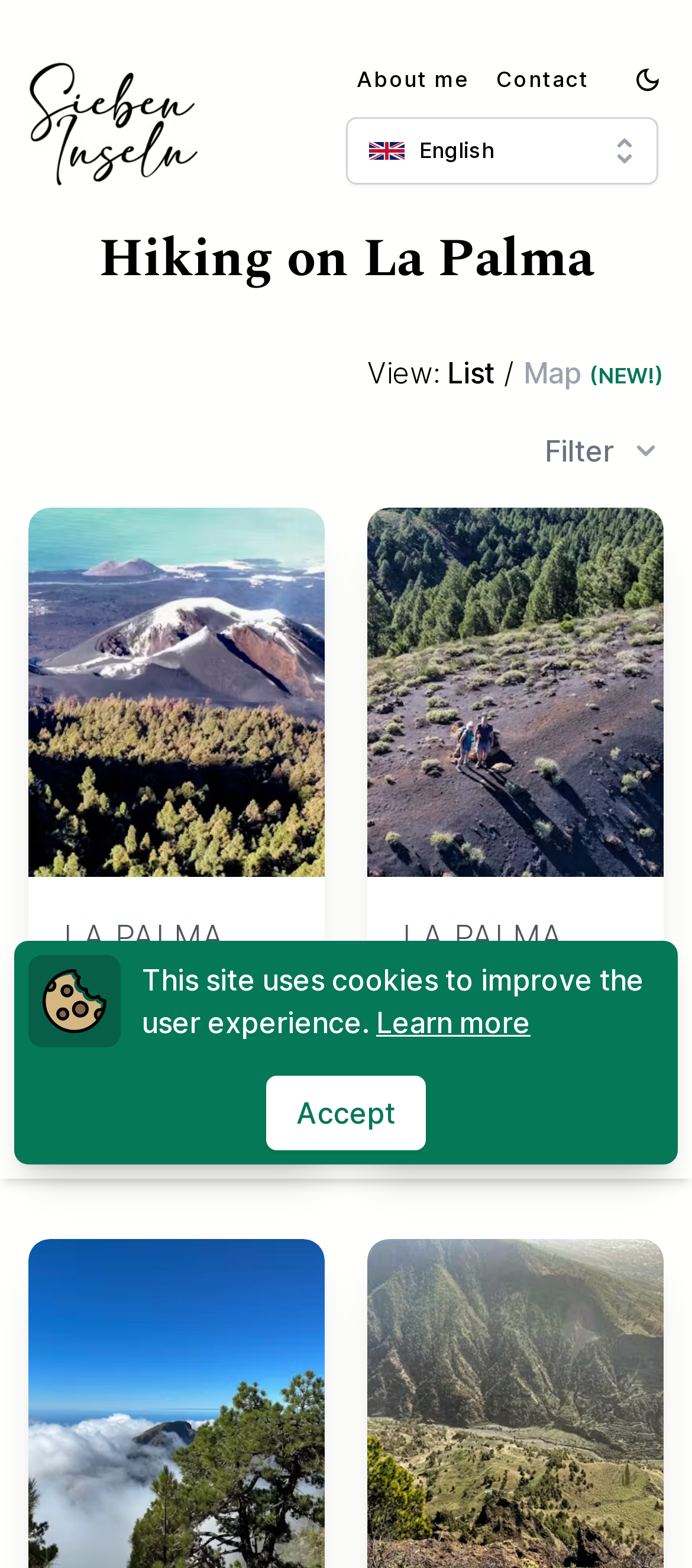Find the bounding box coordinates for the area that should be clicked to accomplish the instruction: "Read the 'Tajogaite – Hiking tour over the new volcano on La Palma' article".

[0.041, 0.323, 0.469, 0.736]